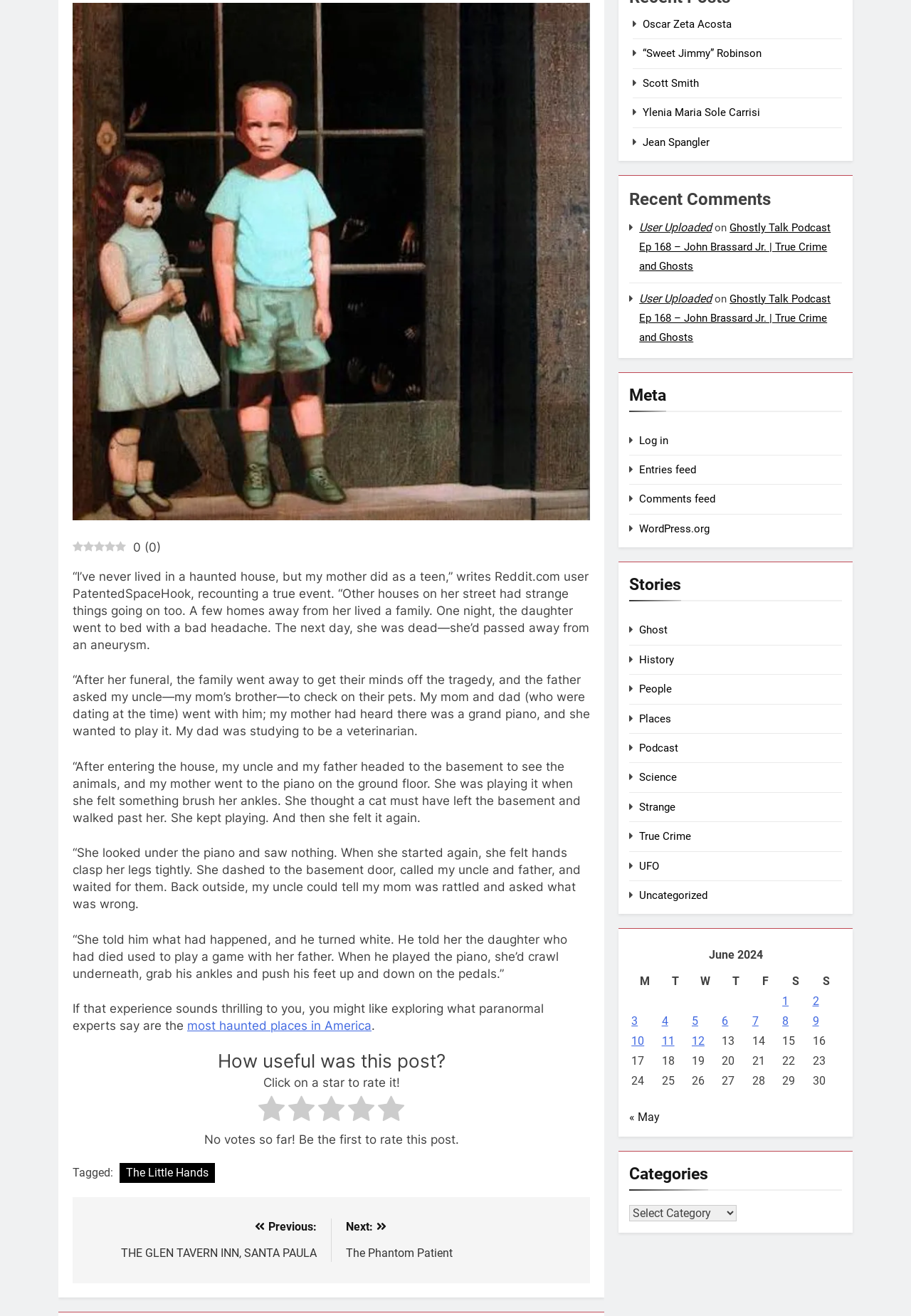Specify the bounding box coordinates (top-left x, top-left y, bottom-right x, bottom-right y) of the UI element in the screenshot that matches this description: Ylenia Maria Sole Carrisi

[0.706, 0.081, 0.835, 0.09]